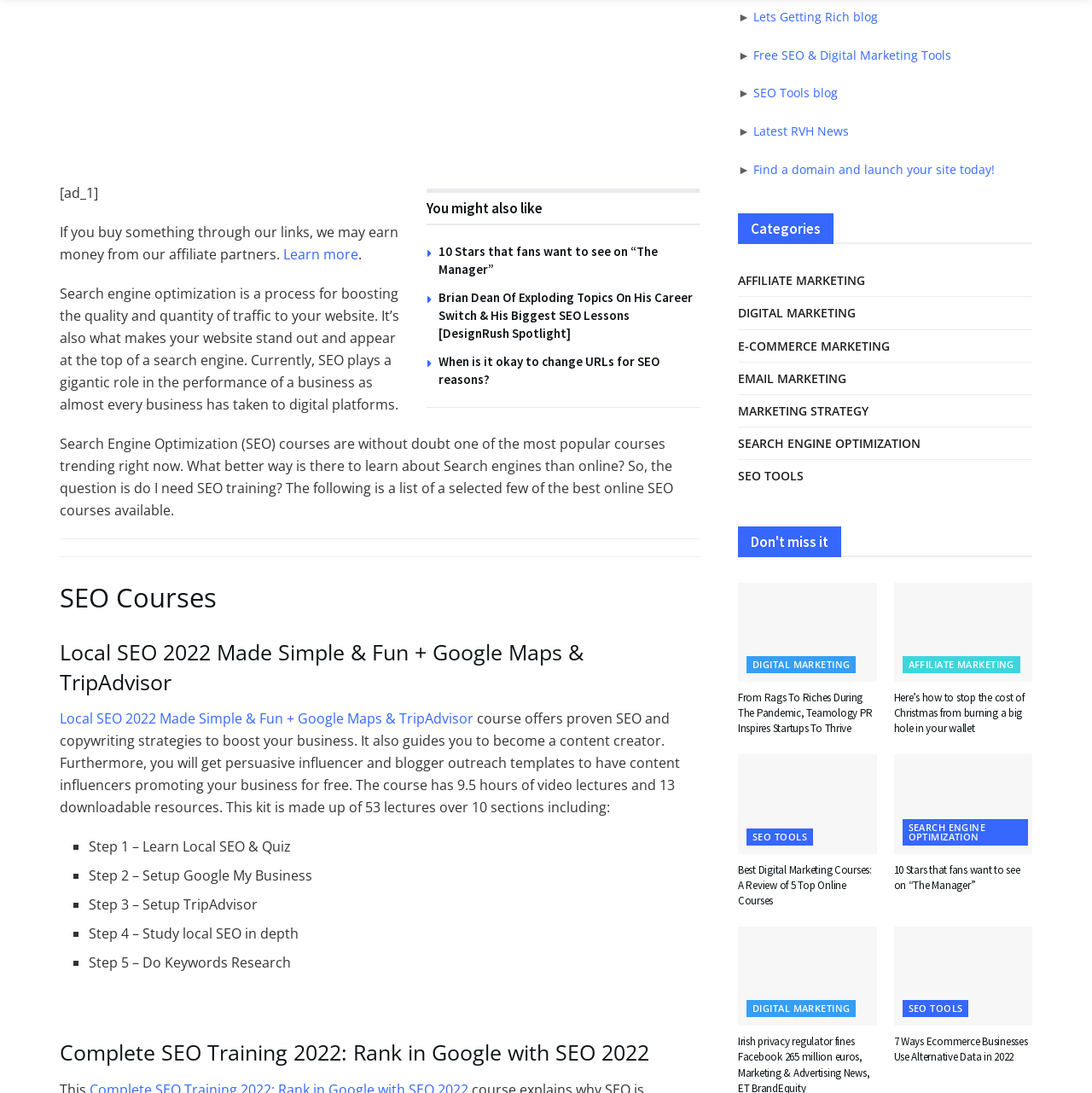Locate the bounding box coordinates of the area where you should click to accomplish the instruction: "Browse the 'Categories' section".

[0.676, 0.195, 0.763, 0.222]